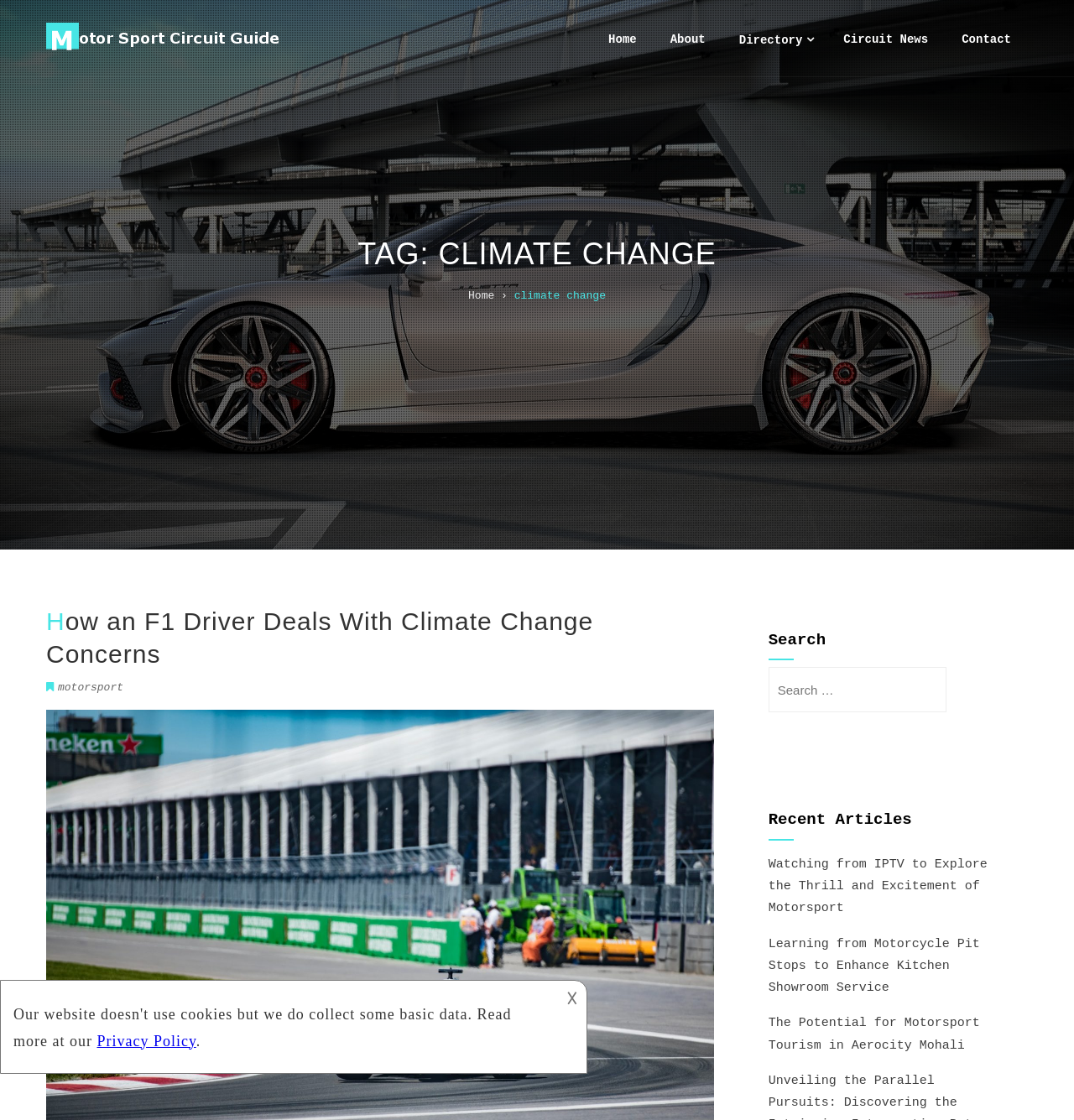Bounding box coordinates are specified in the format (top-left x, top-left y, bottom-right x, bottom-right y). All values are floating point numbers bounded between 0 and 1. Please provide the bounding box coordinate of the region this sentence describes: Circuit News

[0.769, 0.001, 0.88, 0.069]